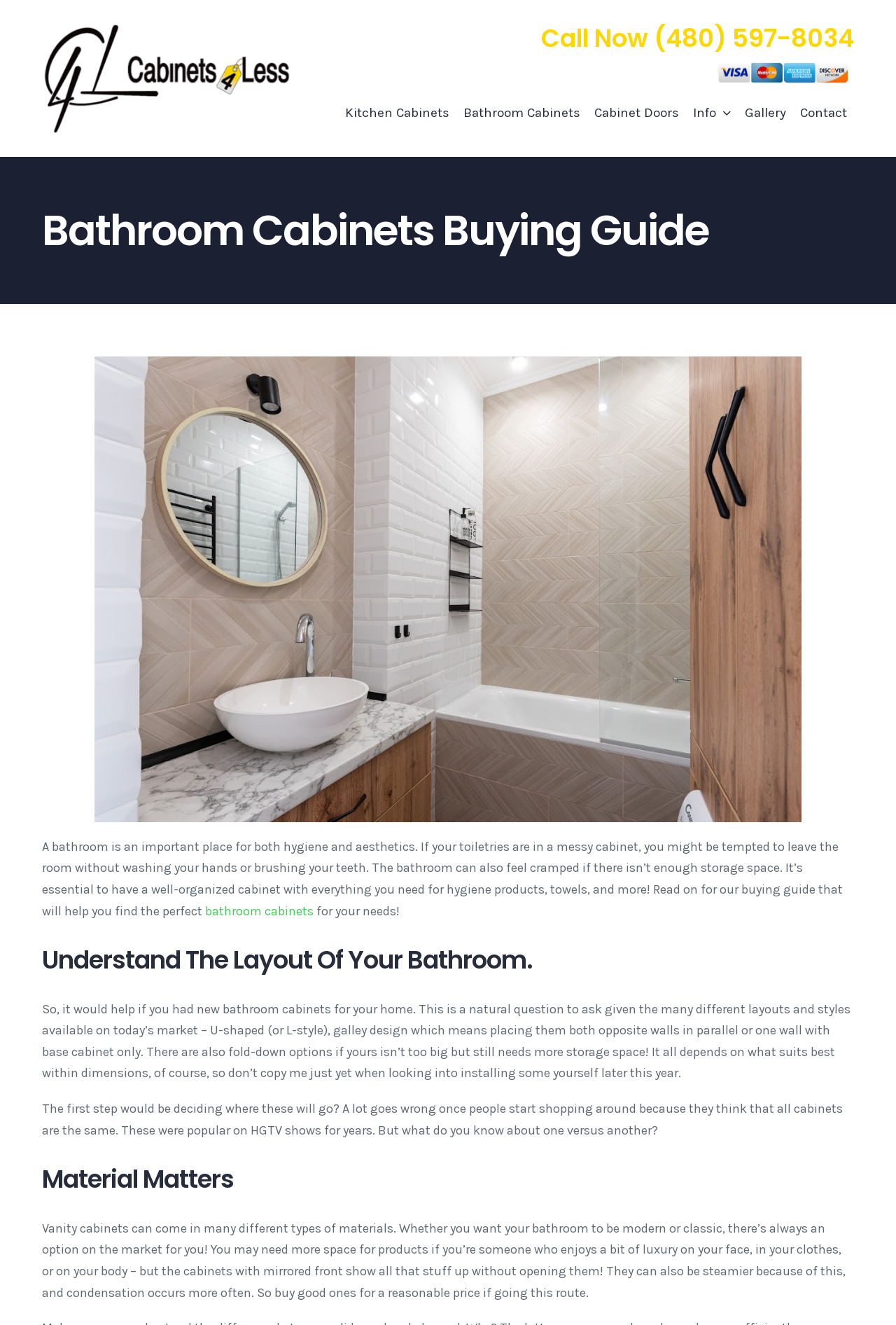Find the bounding box coordinates for the element that must be clicked to complete the instruction: "View the 'Gallery'". The coordinates should be four float numbers between 0 and 1, indicated as [left, top, right, bottom].

[0.823, 0.065, 0.885, 0.105]